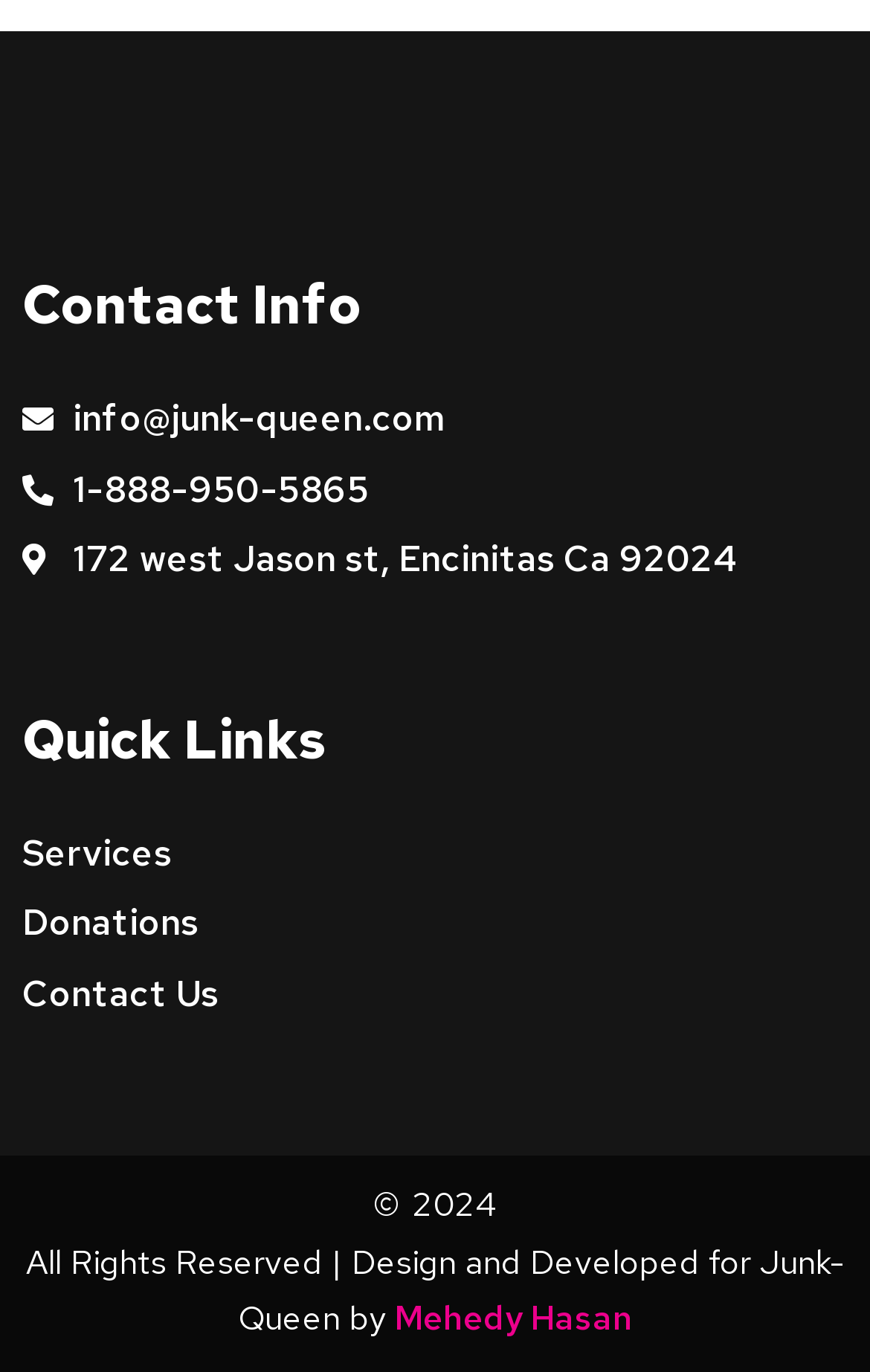Please determine the bounding box coordinates of the element's region to click for the following instruction: "View contact information".

[0.026, 0.194, 0.974, 0.253]